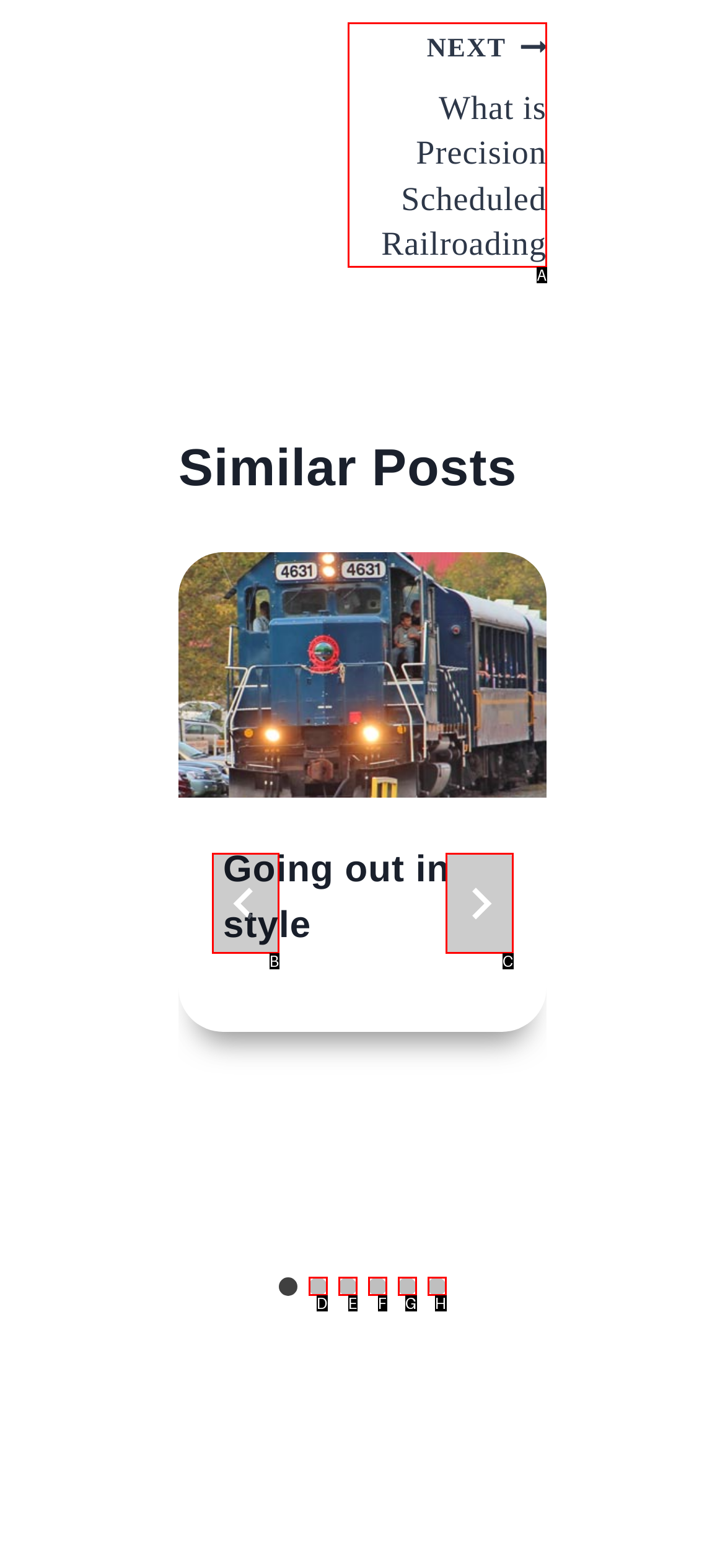What letter corresponds to the UI element to complete this task: View the next slide
Answer directly with the letter.

C